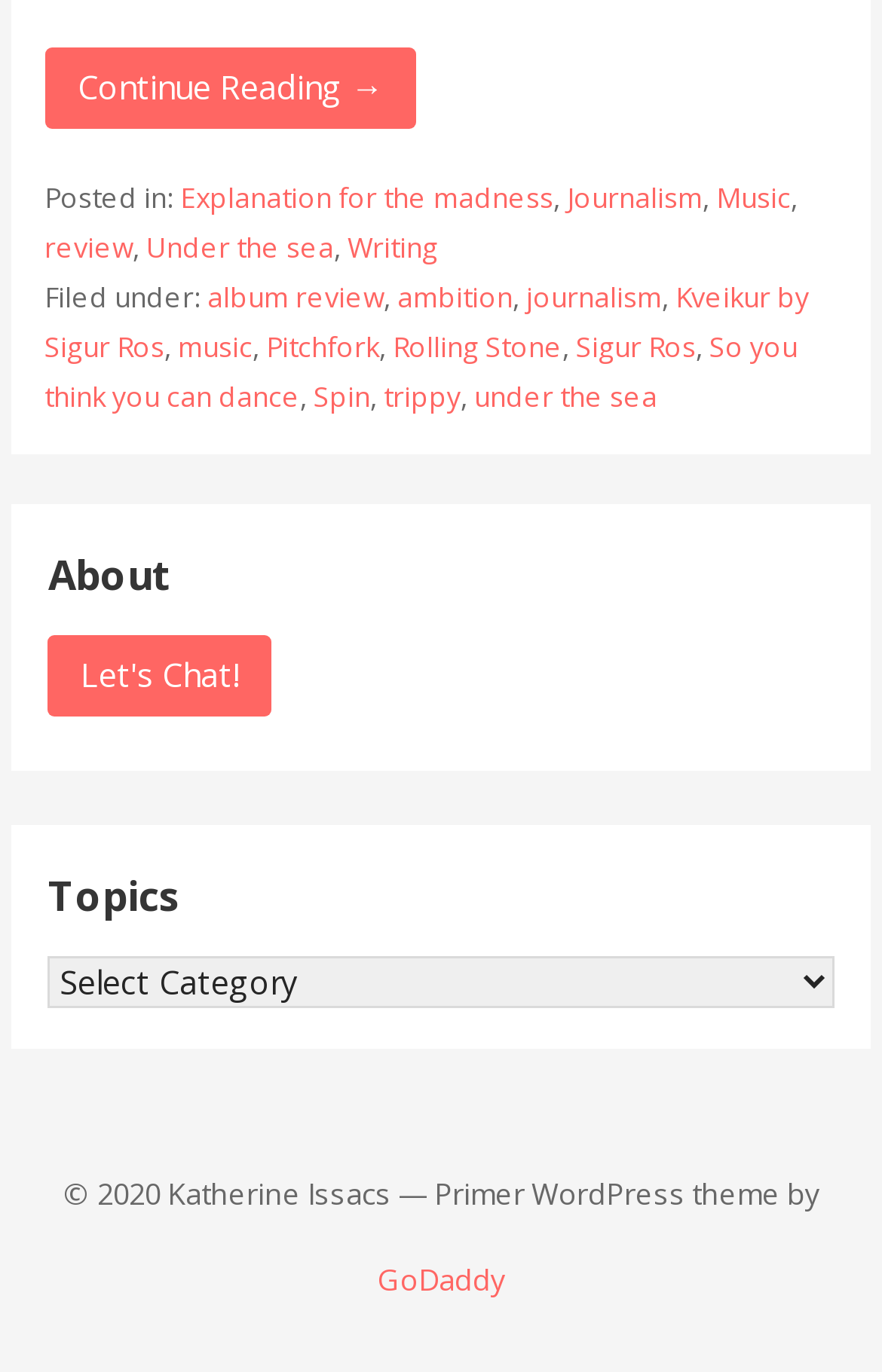Specify the bounding box coordinates of the area that needs to be clicked to achieve the following instruction: "Browse Web3 jobs in New York".

None